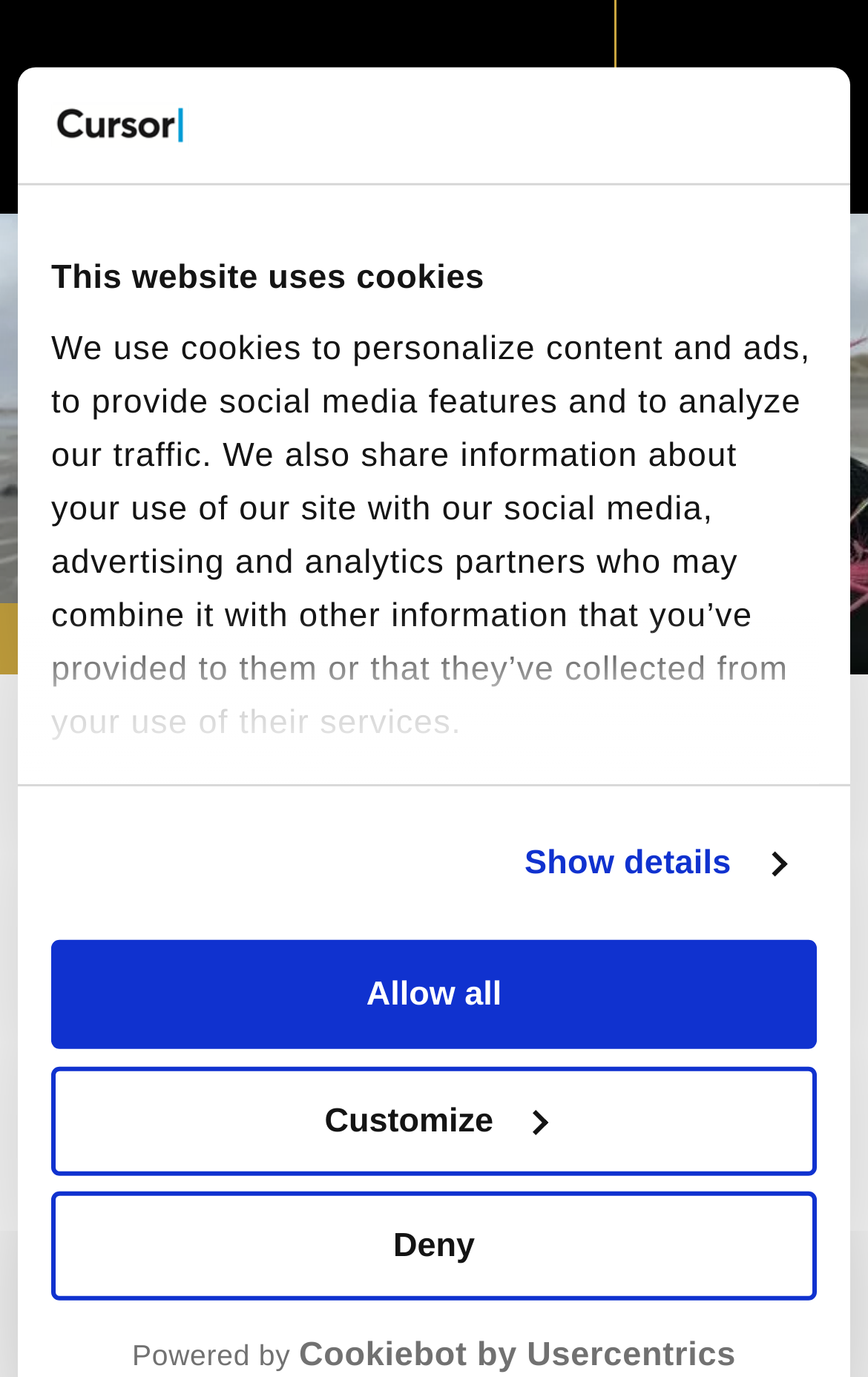Write an exhaustive caption that covers the webpage's main aspects.

The webpage appears to be an article or blog post titled "Prof Talk | Toys afloat at sea". At the top left corner, there is a logo image. Below the logo, there is a tab panel with a heading "This website uses cookies" and a paragraph of text explaining the use of cookies on the website. The panel also contains a link to "Show details" and three buttons: "Deny", "Customize", and "Allow all".

To the right of the logo, there are three links: "Cursor |", "C|", and "Back to top". Below these links, there is a horizontal toolbar with a button to open the site menu, which contains an image and the text "MENU".

The main content of the webpage starts with a heading "Prof Talk | Toys afloat at sea" followed by a subheading "RESEARCH" and a date "16/01/2019". The article itself is not explicitly described in the accessibility tree, but there are several links to share the article on social media platforms, including Facebook, Twitter, LinkedIn, and email.

At the bottom right corner of the webpage, there are several buttons and links, including "Powered by" and "Cookiebot by Usercentrics". Overall, the webpage appears to be a news article or blog post with a focus on sharing and social media integration.